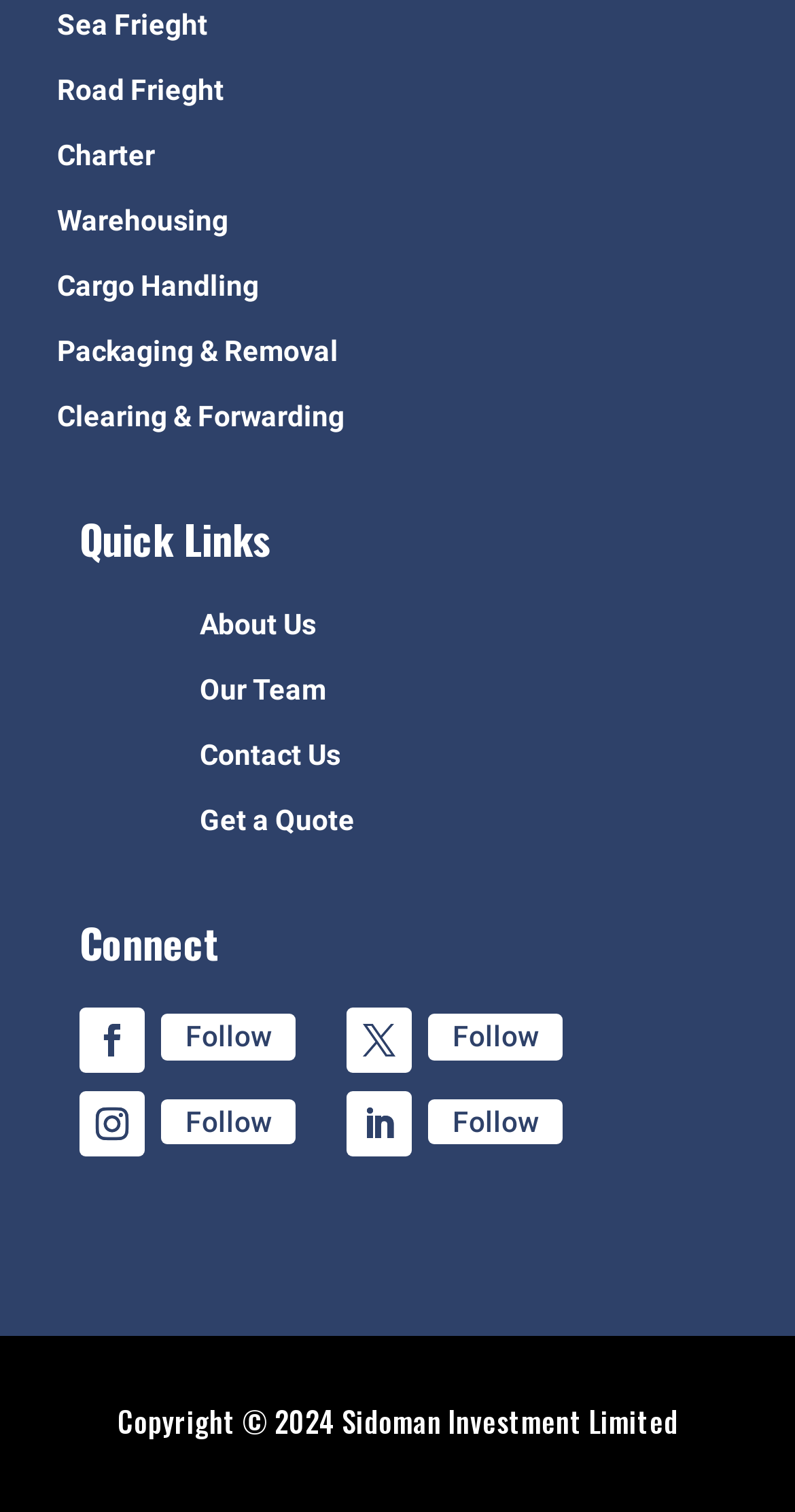What are the services offered by the company?
Refer to the image and give a detailed response to the question.

Based on the links provided on the webpage, the company offers various services including Sea Freight, Road Freight, Charter, Warehousing, Cargo Handling, Packaging & Removal, and Clearing & Forwarding.